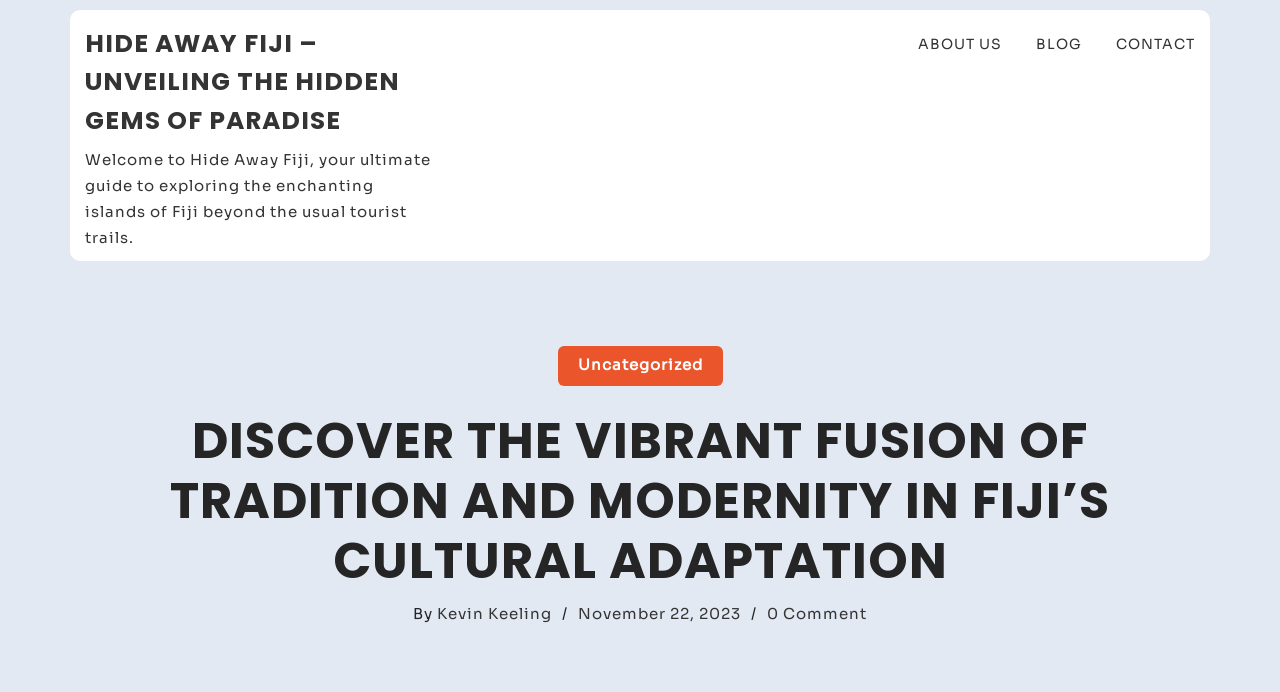Who is the author of the article?
Answer the question with a single word or phrase, referring to the image.

Kevin Keeling